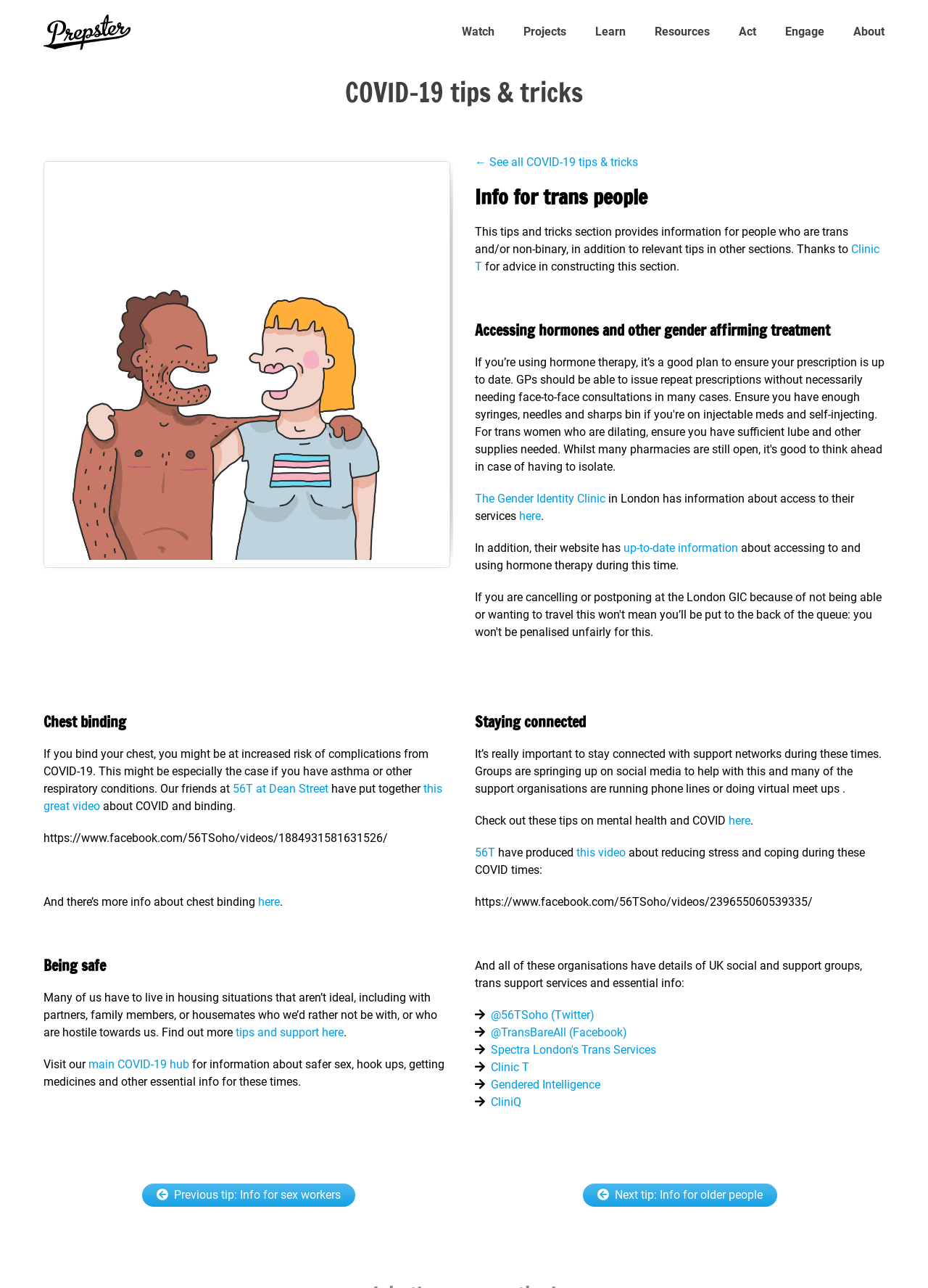Refer to the element description Projects and identify the corresponding bounding box in the screenshot. Format the coordinates as (top-left x, top-left y, bottom-right x, bottom-right y) with values in the range of 0 to 1.

[0.548, 0.0, 0.626, 0.05]